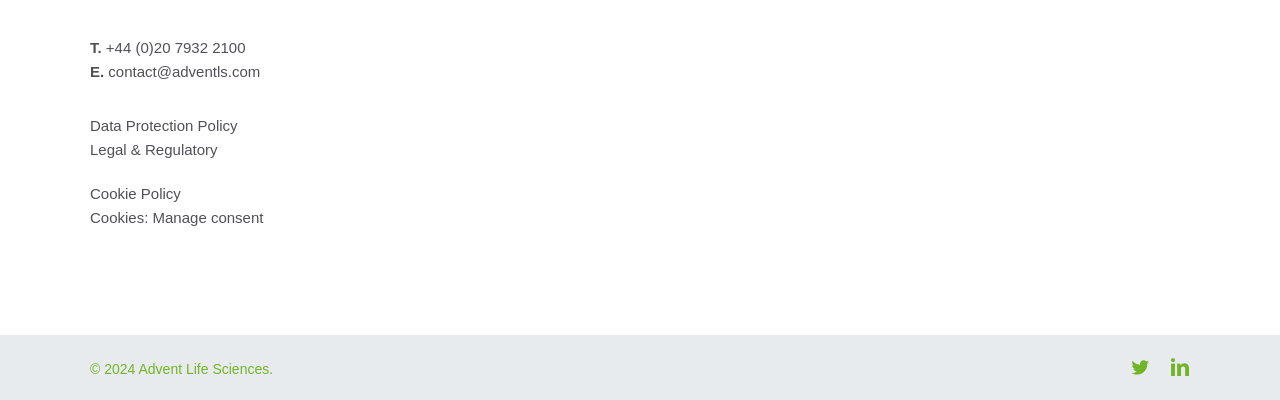Please pinpoint the bounding box coordinates for the region I should click to adhere to this instruction: "View contact information".

[0.079, 0.097, 0.192, 0.14]